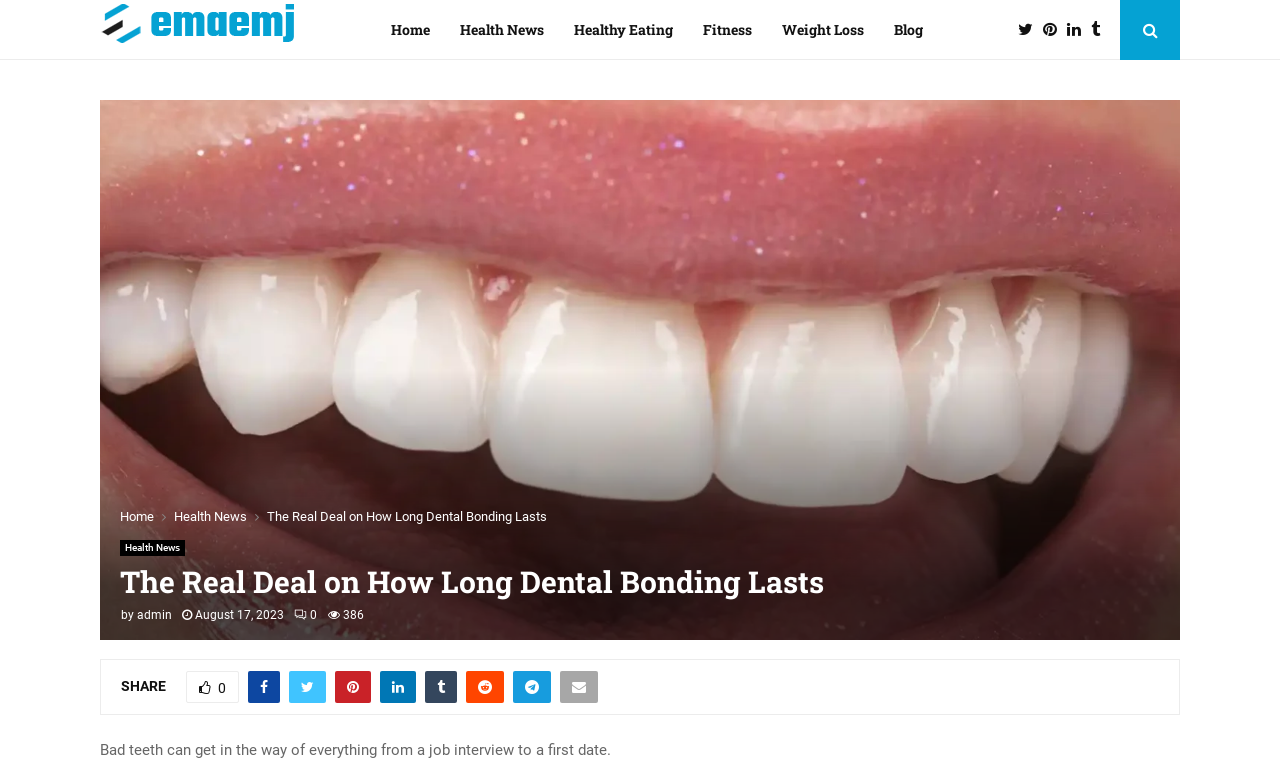What is the title of the current article?
Provide a comprehensive and detailed answer to the question.

The title of the current article can be found in a heading element, which says 'The Real Deal on How Long Dental Bonding Lasts'.